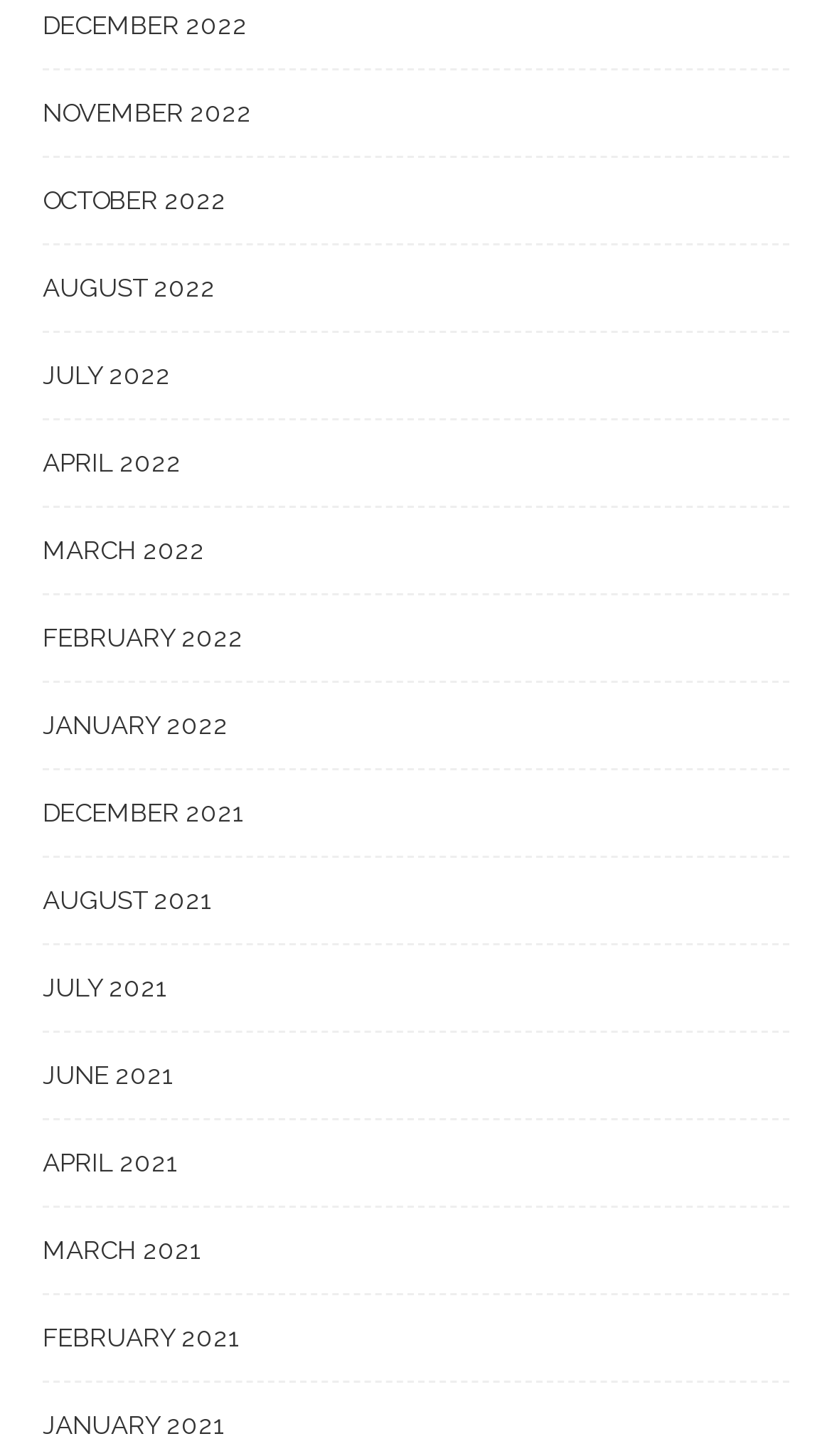Refer to the screenshot and give an in-depth answer to this question: How many months are from 2021?

I counted the number of links from 2021, and there are 4 months: December 2021, August 2021, July 2021, and June 2021.